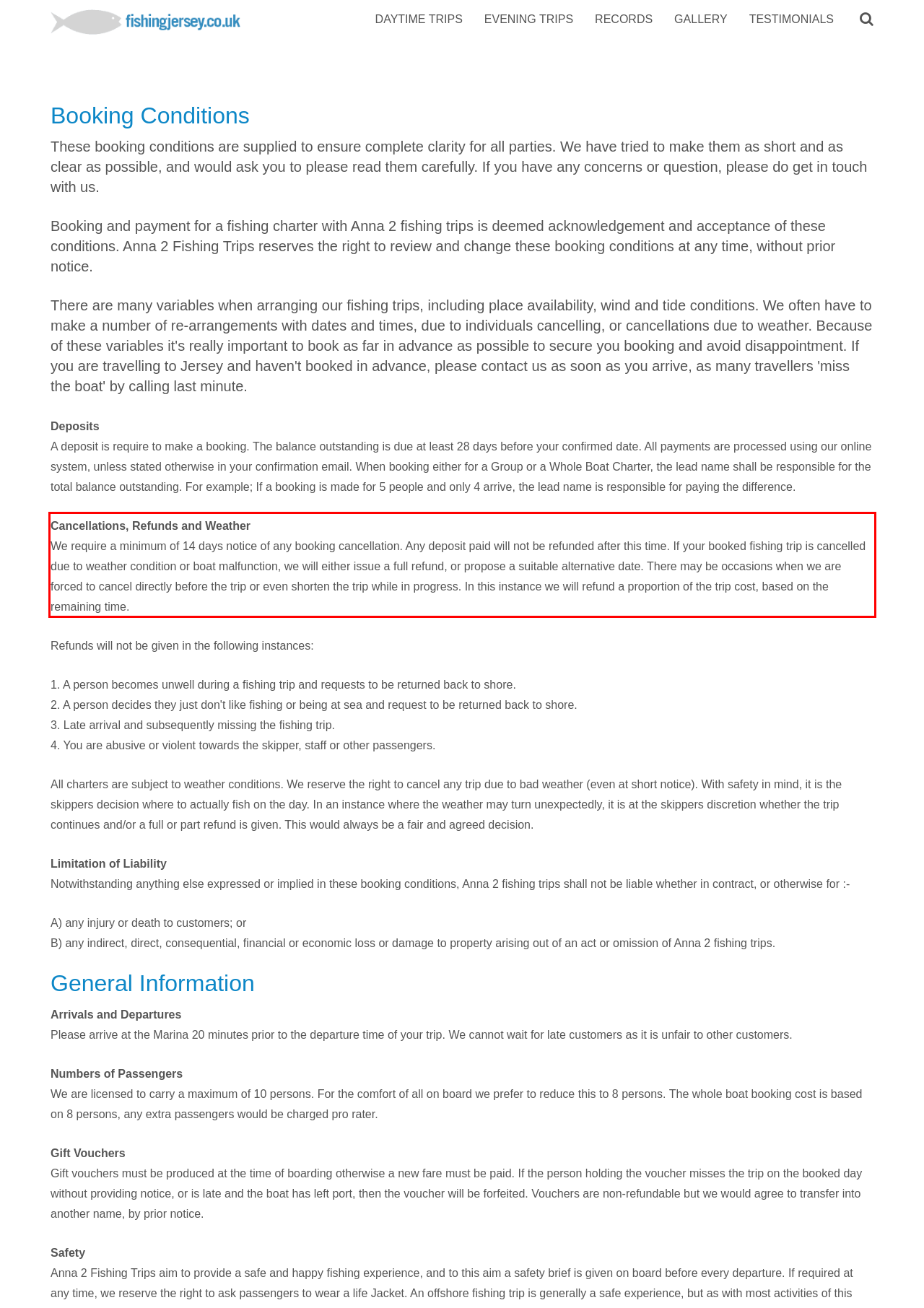You have a webpage screenshot with a red rectangle surrounding a UI element. Extract the text content from within this red bounding box.

Cancellations, Refunds and Weather We require a minimum of 14 days notice of any booking cancellation. Any deposit paid will not be refunded after this time. If your booked fishing trip is cancelled due to weather condition or boat malfunction, we will either issue a full refund, or propose a suitable alternative date. There may be occasions when we are forced to cancel directly before the trip or even shorten the trip while in progress. In this instance we will refund a proportion of the trip cost, based on the remaining time.